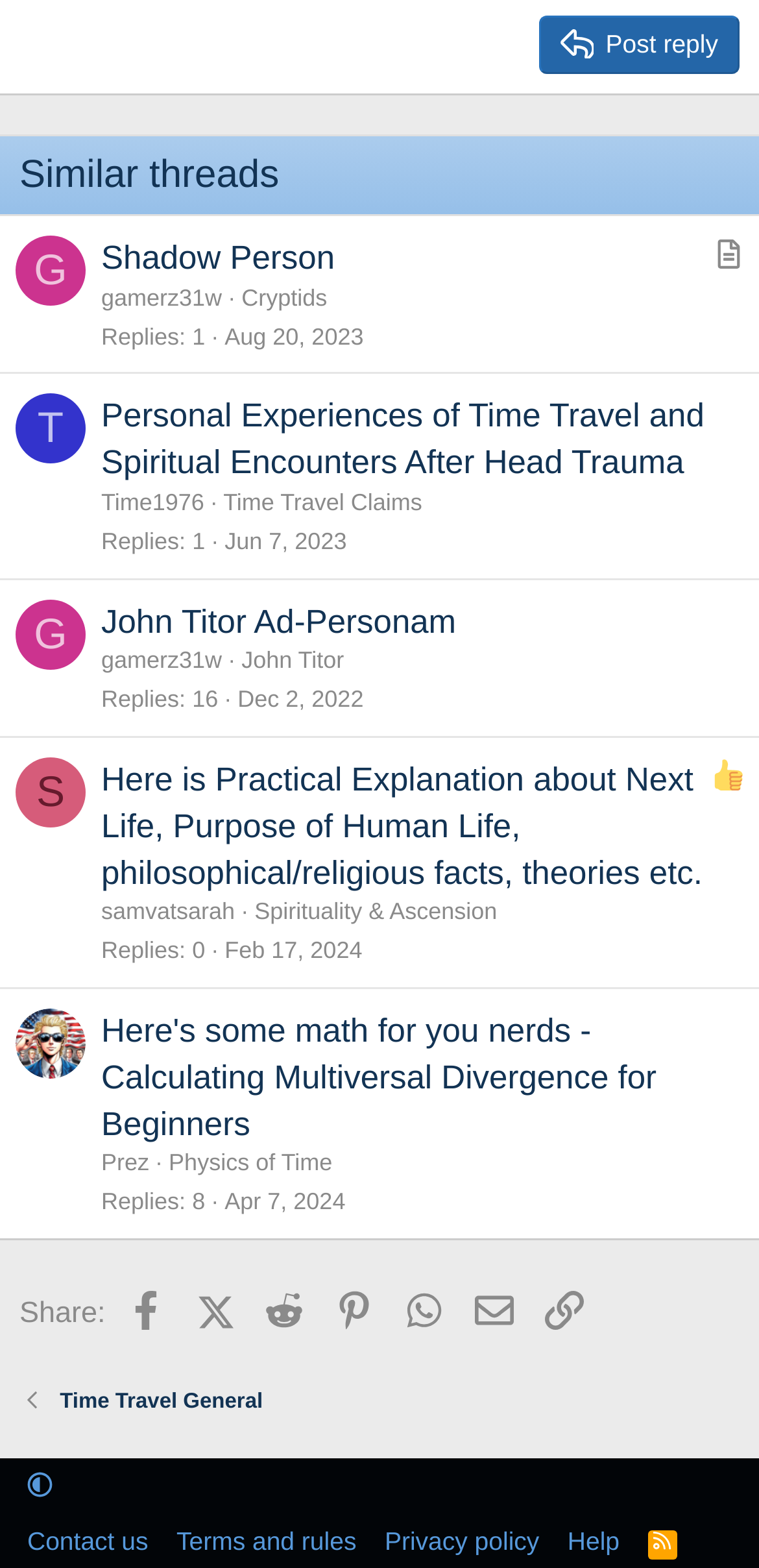Determine the bounding box coordinates for the HTML element mentioned in the following description: "Contact us". The coordinates should be a list of four floats ranging from 0 to 1, represented as [left, top, right, bottom].

[0.026, 0.971, 0.206, 0.994]